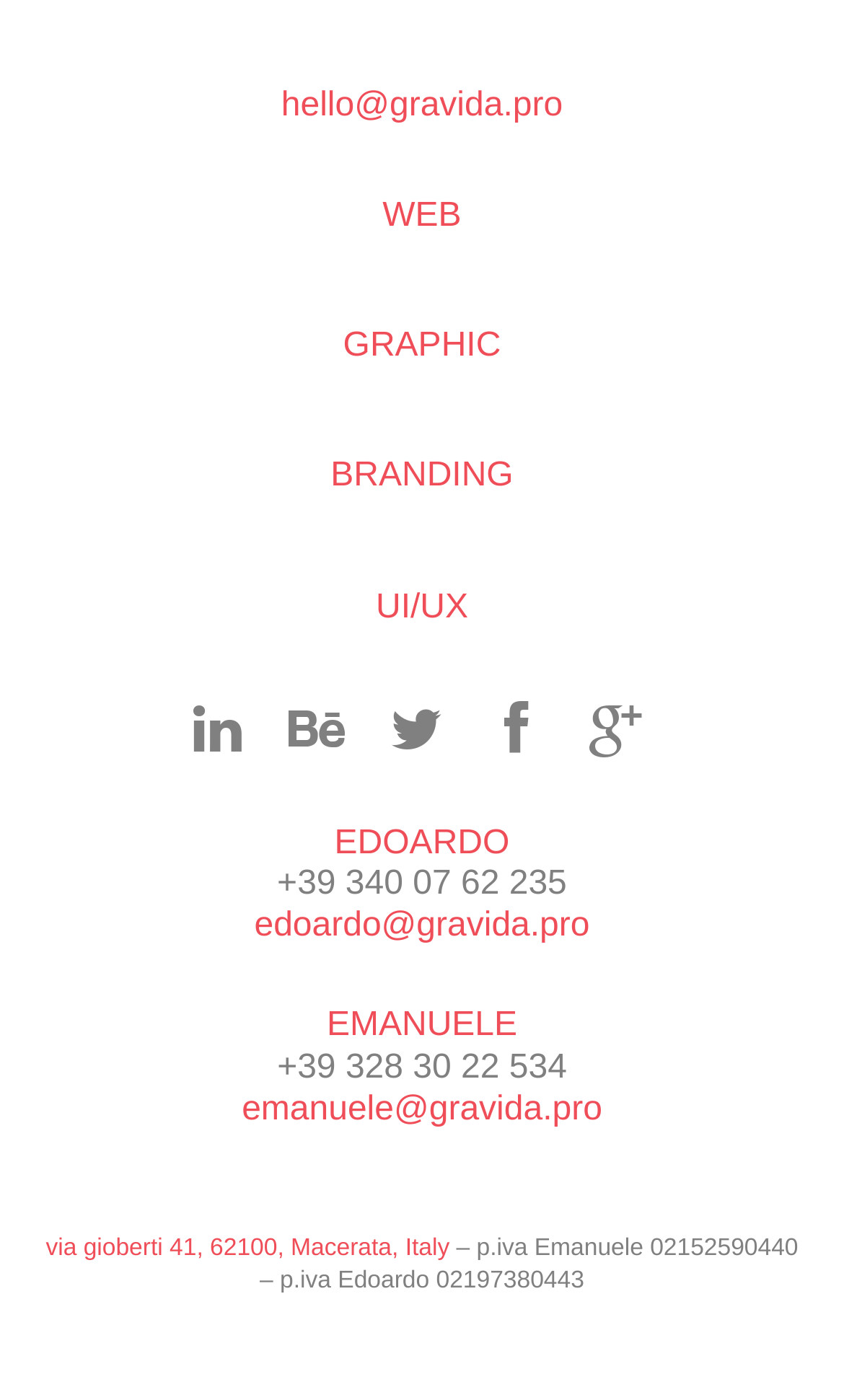How many email addresses are listed?
Give a detailed response to the question by analyzing the screenshot.

I counted the number of email addresses listed on the webpage, which are 'hello@gravida.pro', 'edoardo@gravida.pro', and 'emanuele@gravida.pro'.